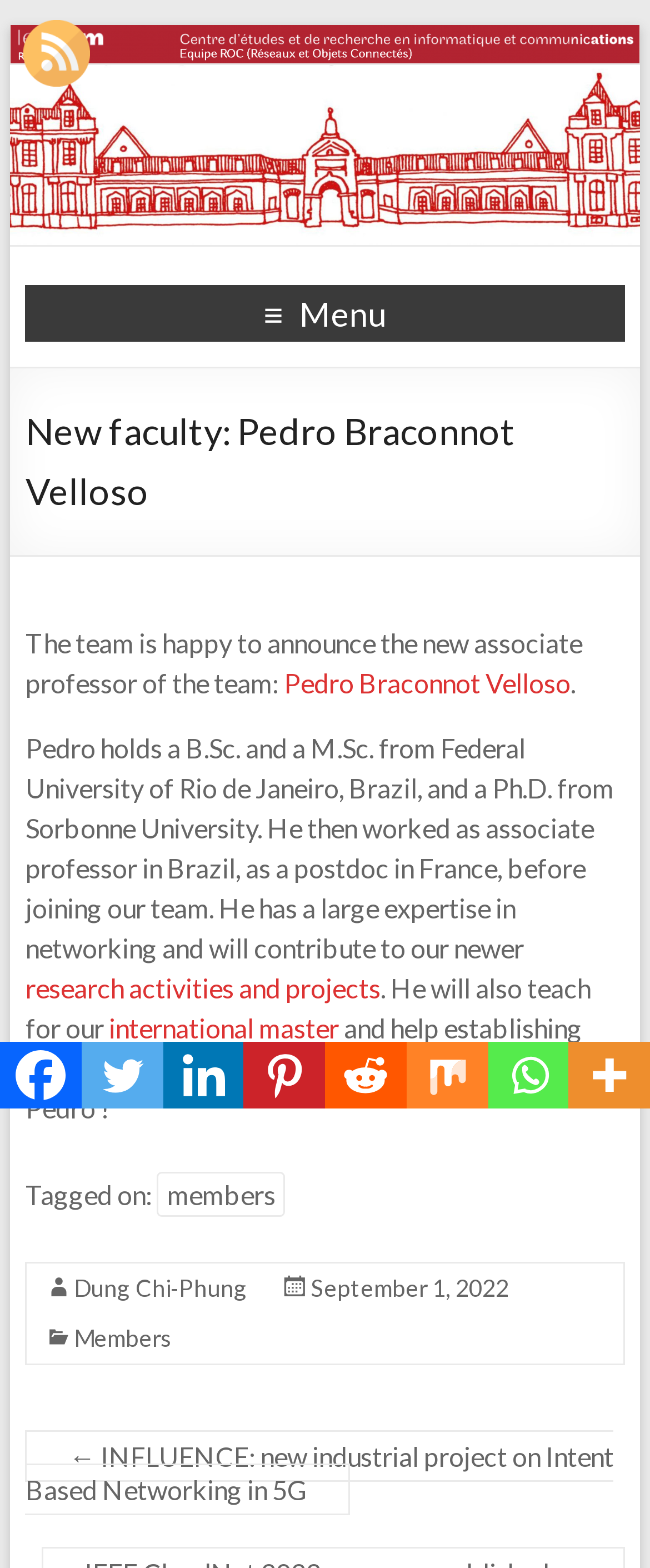Can you find the bounding box coordinates for the element to click on to achieve the instruction: "Visit the team's Facebook page"?

[0.0, 0.664, 0.125, 0.707]